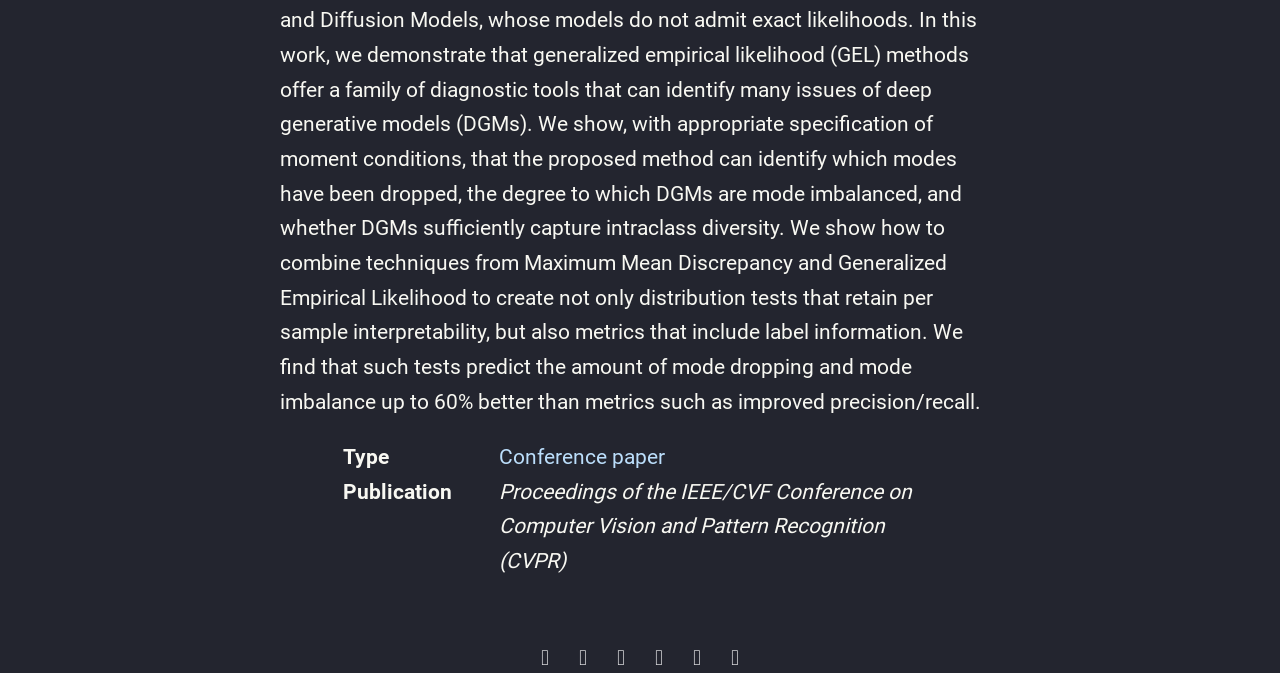Using the webpage screenshot, locate the HTML element that fits the following description and provide its bounding box: "Conference paper".

[0.39, 0.661, 0.519, 0.697]